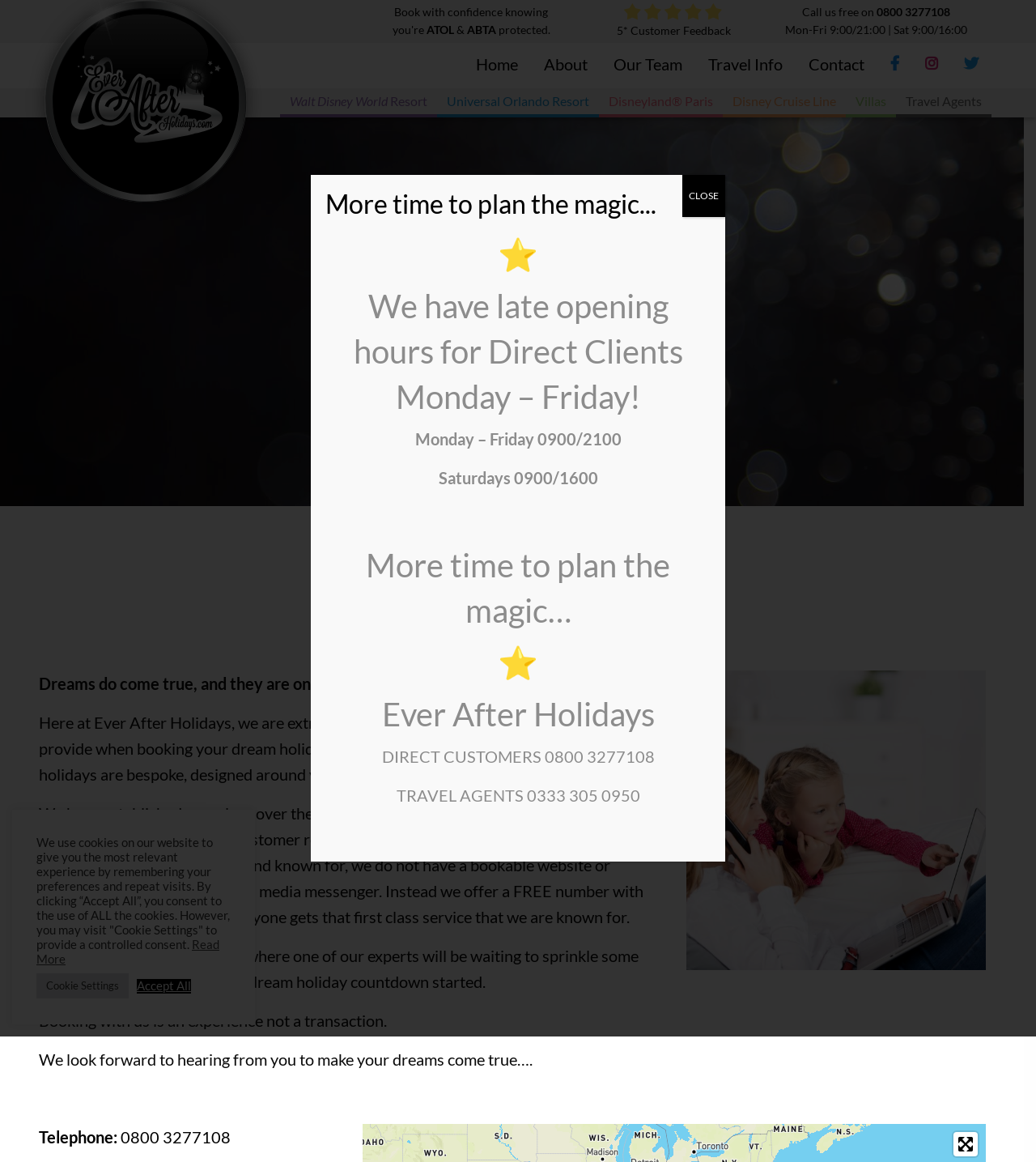Find the bounding box coordinates of the element to click in order to complete the given instruction: "Search for something."

None